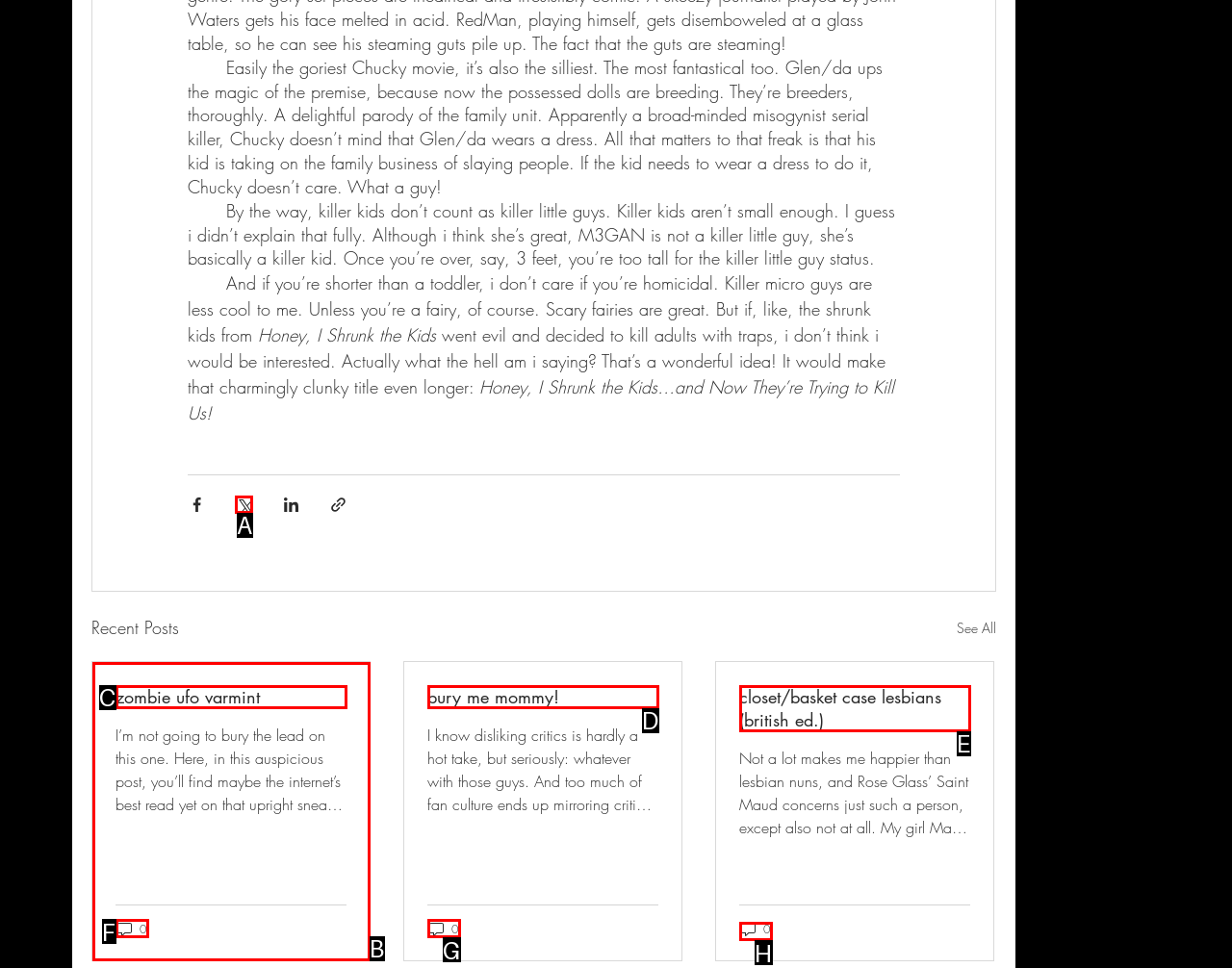Select the option I need to click to accomplish this task: Share via Twitter
Provide the letter of the selected choice from the given options.

A